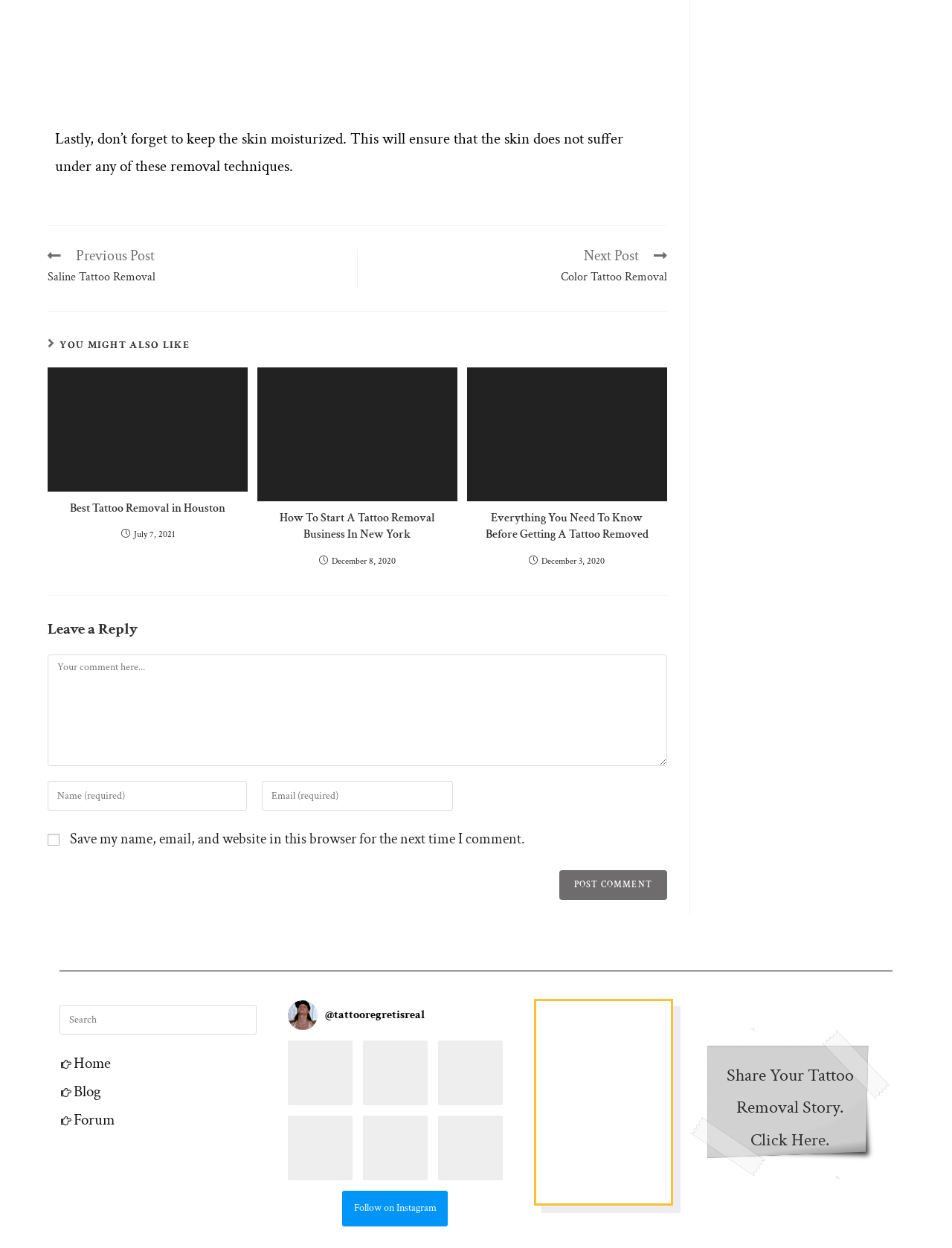How many articles are listed under 'YOU MIGHT ALSO LIKE'?
Using the information from the image, provide a comprehensive answer to the question.

Under the heading 'YOU MIGHT ALSO LIKE', there are three articles listed, each with a figure, heading, and time element.